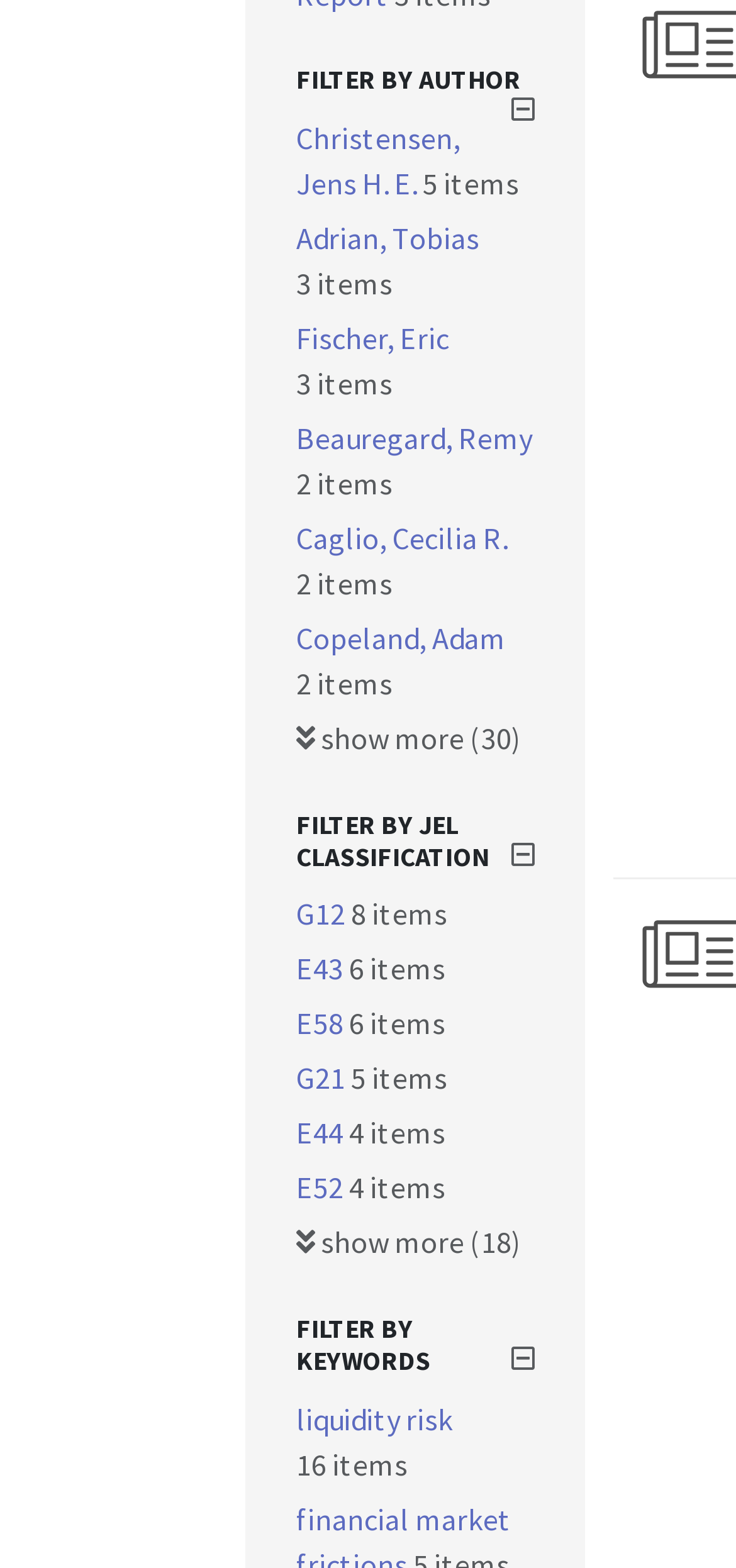Refer to the image and answer the question with as much detail as possible: How many JEL classifications have more than 5 items?

I looked at the links with JEL classifications and their corresponding item counts. G12 has 8 items and E43 has 6 items, which are the only two JEL classifications with more than 5 items. There are 2 JEL classifications with more than 5 items.